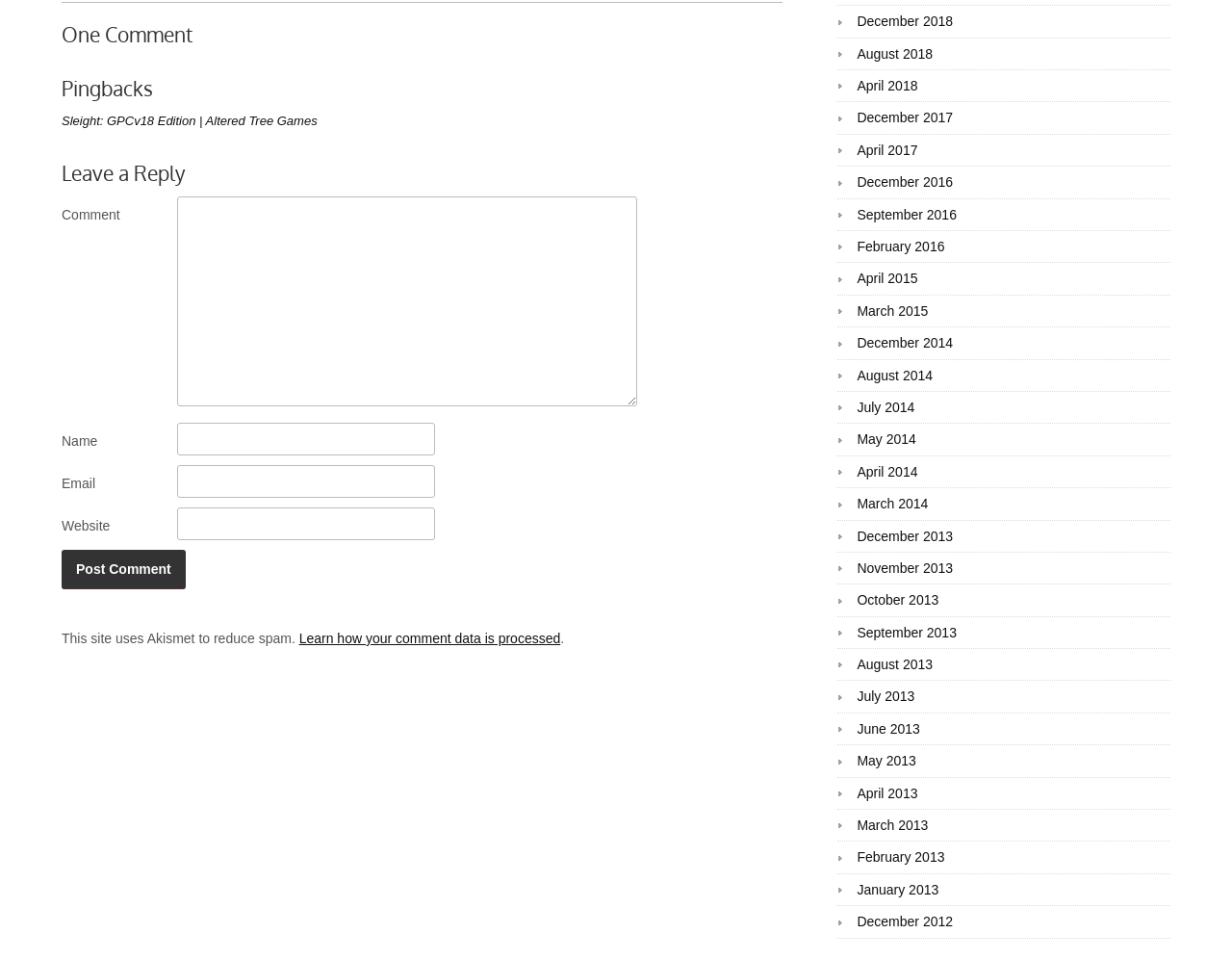What is the purpose of the 'Learn how your comment data is processed' link?
Carefully analyze the image and provide a detailed answer to the question.

The link 'Learn how your comment data is processed' is located below the comment fields, and its purpose is to provide information on how the website processes comment data, likely in relation to spam reduction.